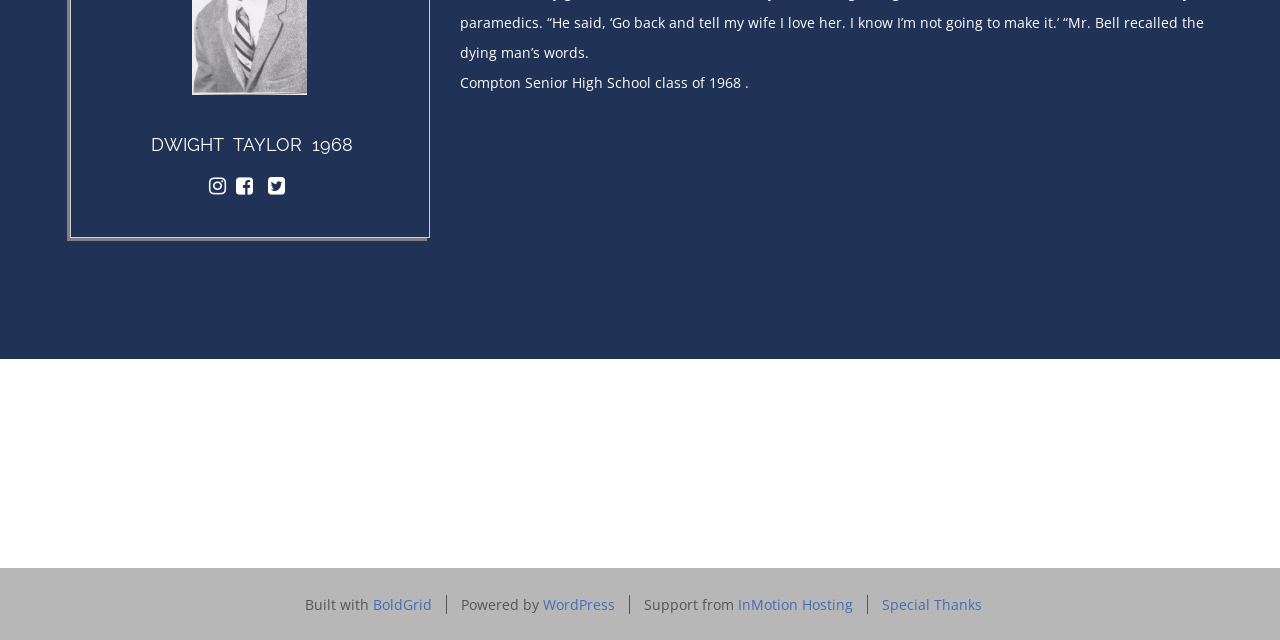Find and provide the bounding box coordinates for the UI element described here: "WordPress". The coordinates should be given as four float numbers between 0 and 1: [left, top, right, bottom].

[0.424, 0.93, 0.48, 0.959]